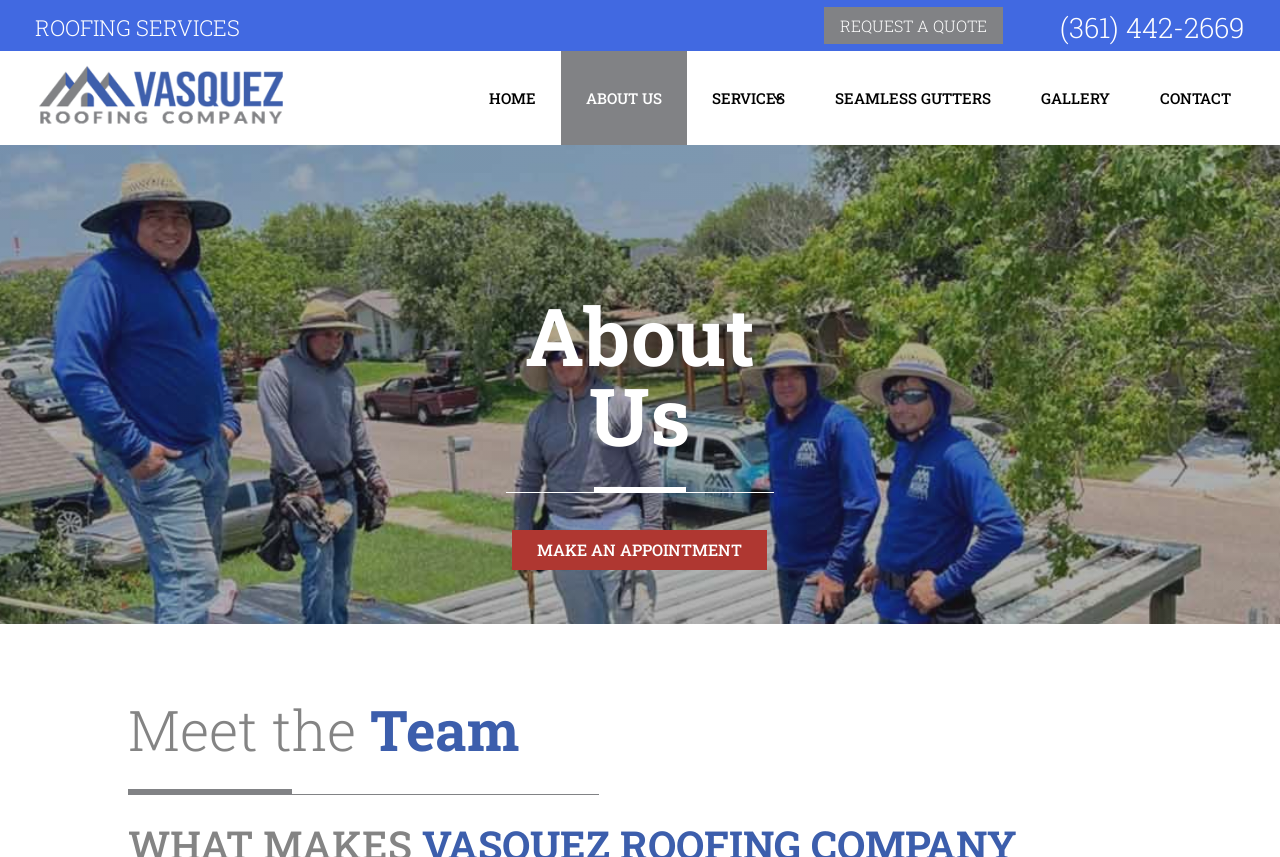Please find the bounding box coordinates of the element that you should click to achieve the following instruction: "Make an appointment". The coordinates should be presented as four float numbers between 0 and 1: [left, top, right, bottom].

[0.4, 0.619, 0.6, 0.665]